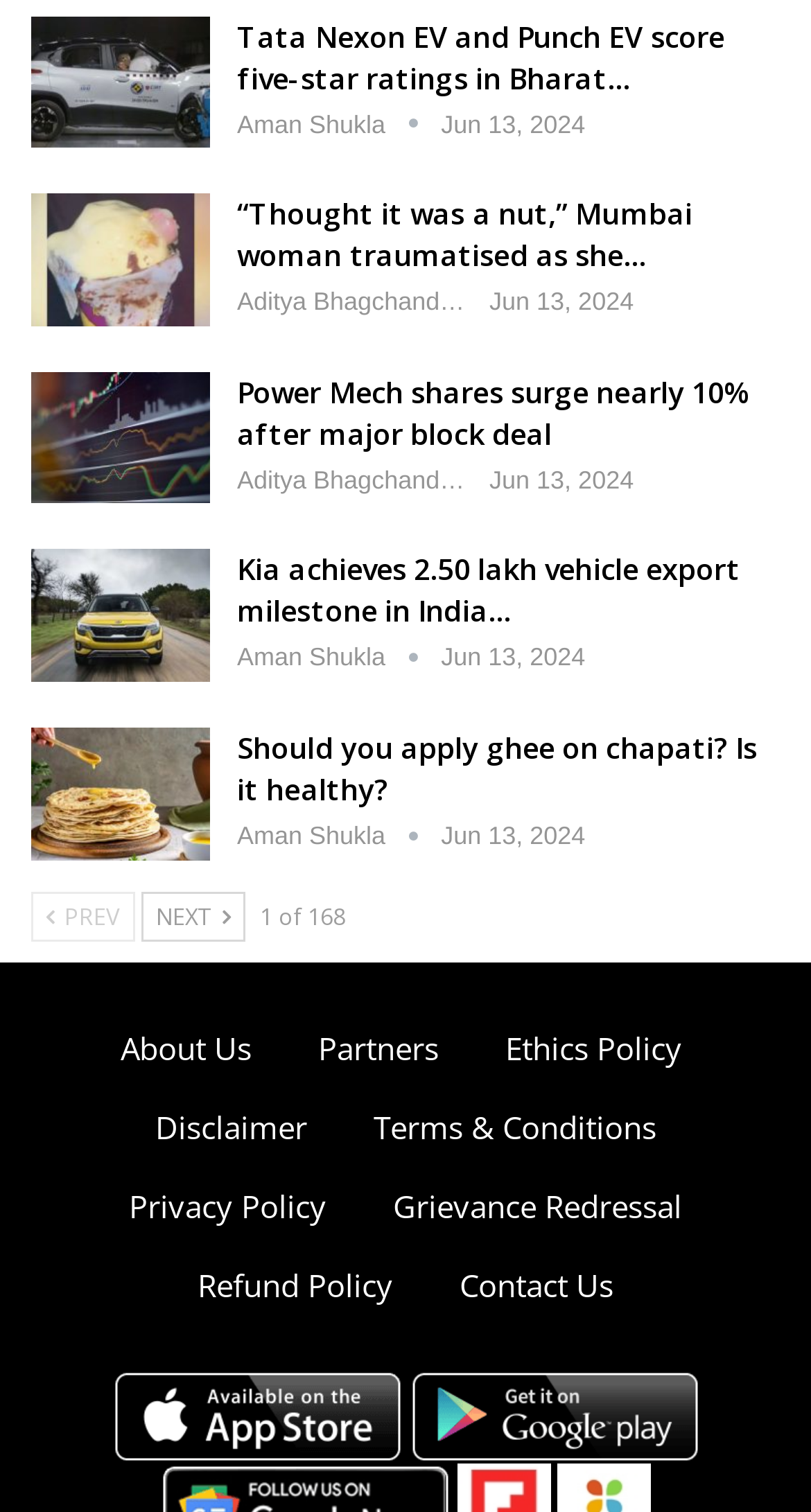Refer to the image and answer the question with as much detail as possible: What is the purpose of the images at the bottom of the page?

The two images at the bottom of the page do not have descriptive text or alt tags, making it difficult to determine their purpose. They may be decorative elements or serve some other function, but without additional context, it is unclear what they represent or what role they play on the webpage.